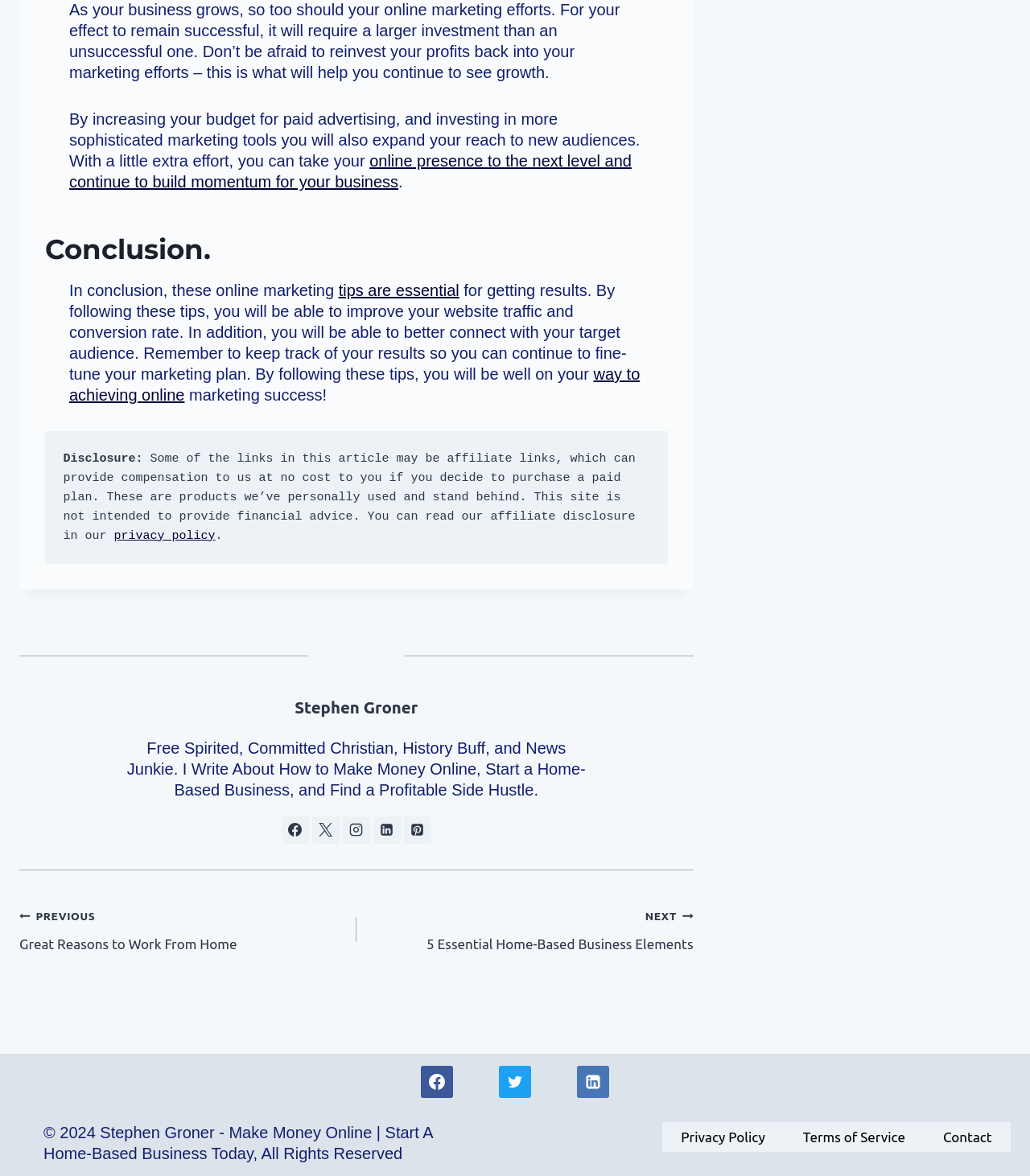Locate the bounding box coordinates of the clickable element to fulfill the following instruction: "Check the Disclaimer". Provide the coordinates as four float numbers between 0 and 1 in the format [left, top, right, bottom].

None